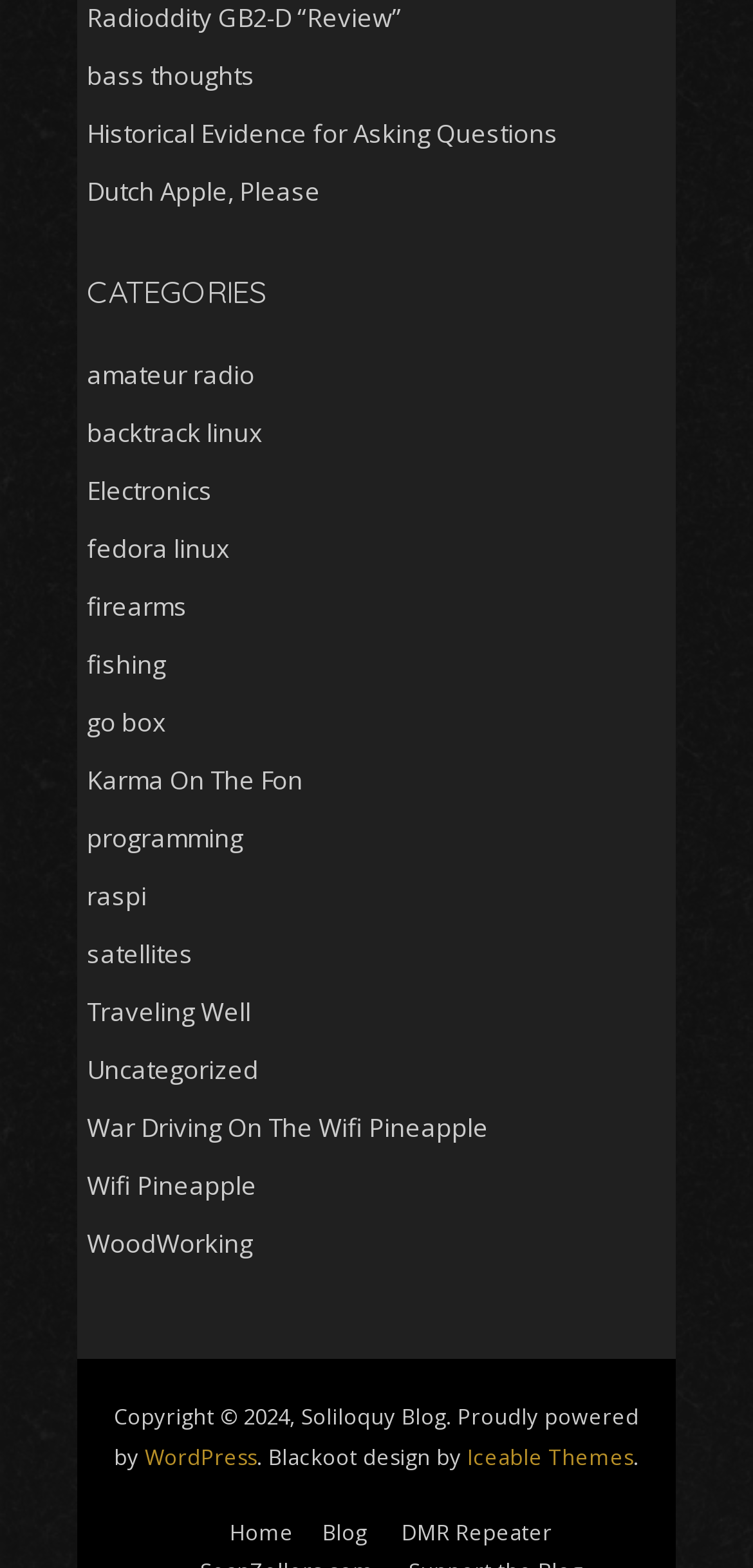Identify the bounding box coordinates of the region I need to click to complete this instruction: "visit 'Home'".

[0.305, 0.967, 0.39, 0.986]